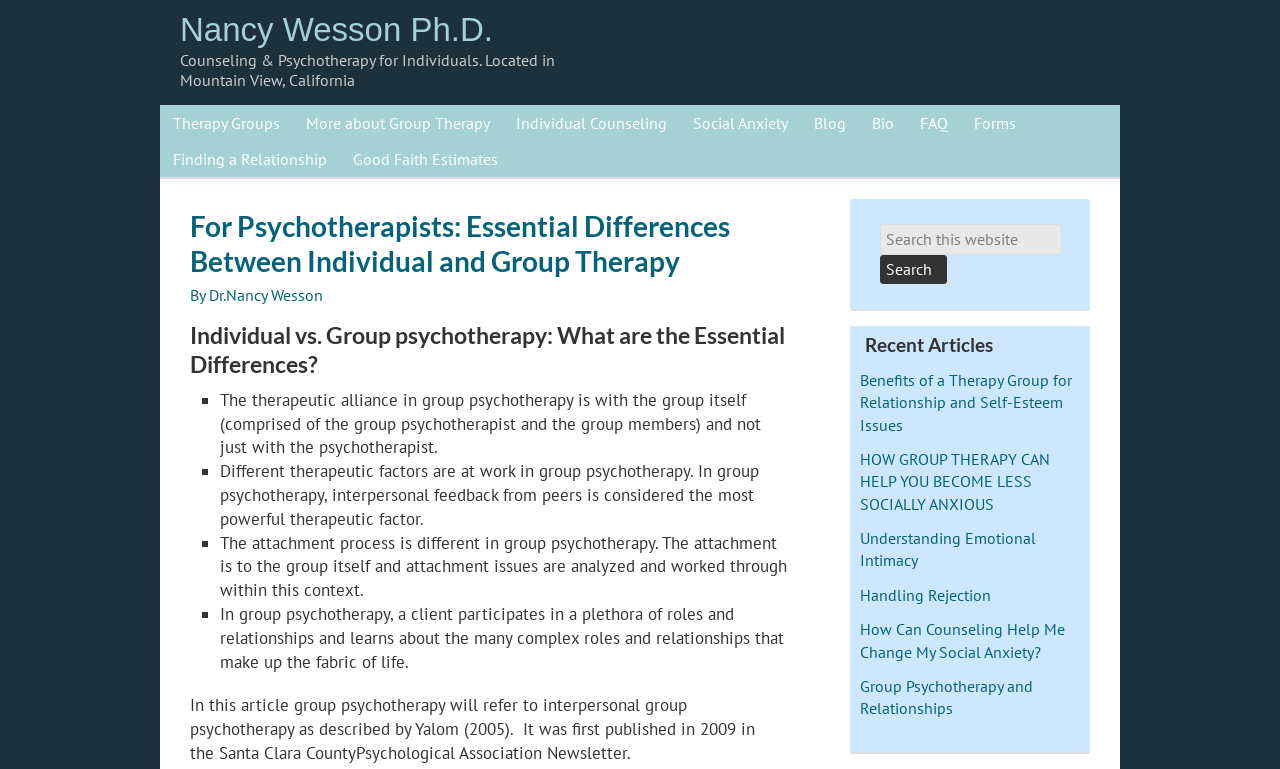Please identify the bounding box coordinates of the element's region that needs to be clicked to fulfill the following instruction: "Click on the 'Therapy Groups' link". The bounding box coordinates should consist of four float numbers between 0 and 1, i.e., [left, top, right, bottom].

[0.125, 0.137, 0.229, 0.183]